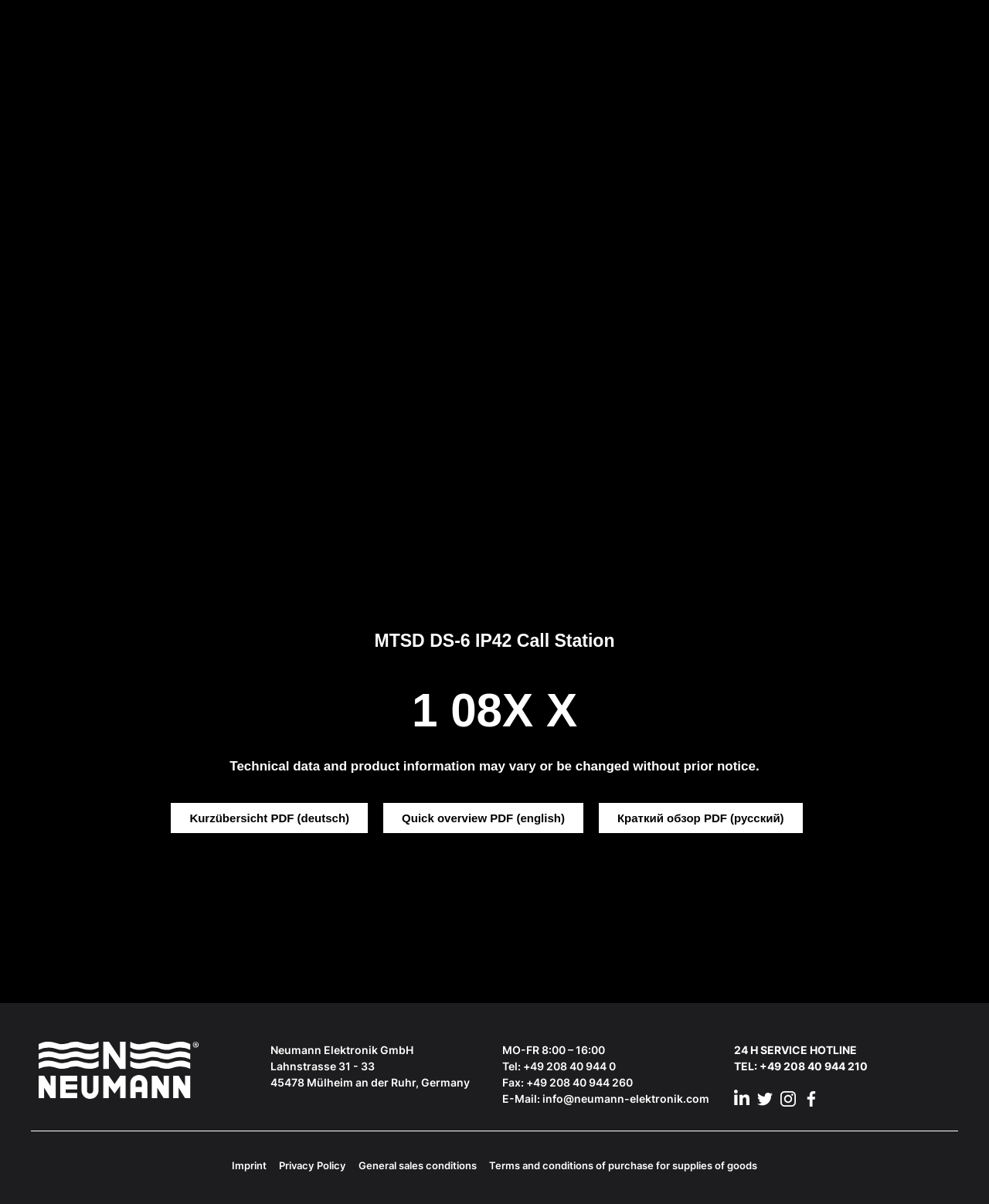Find the bounding box coordinates for the element that must be clicked to complete the instruction: "Download quick overview in English". The coordinates should be four float numbers between 0 and 1, indicated as [left, top, right, bottom].

[0.388, 0.667, 0.59, 0.692]